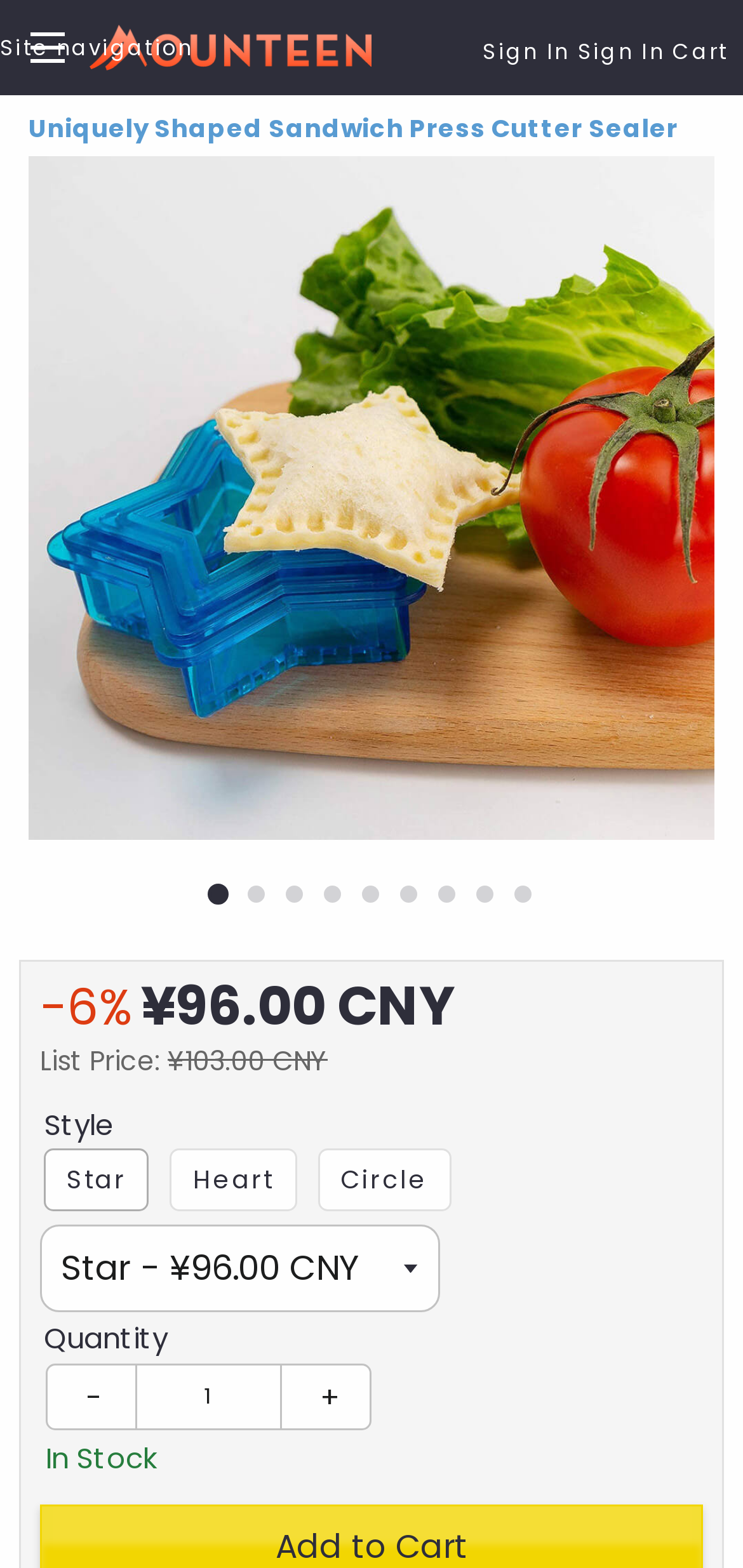Please find the bounding box coordinates of the element that must be clicked to perform the given instruction: "Click the site navigation button". The coordinates should be four float numbers from 0 to 1, i.e., [left, top, right, bottom].

[0.0, 0.0, 0.128, 0.061]